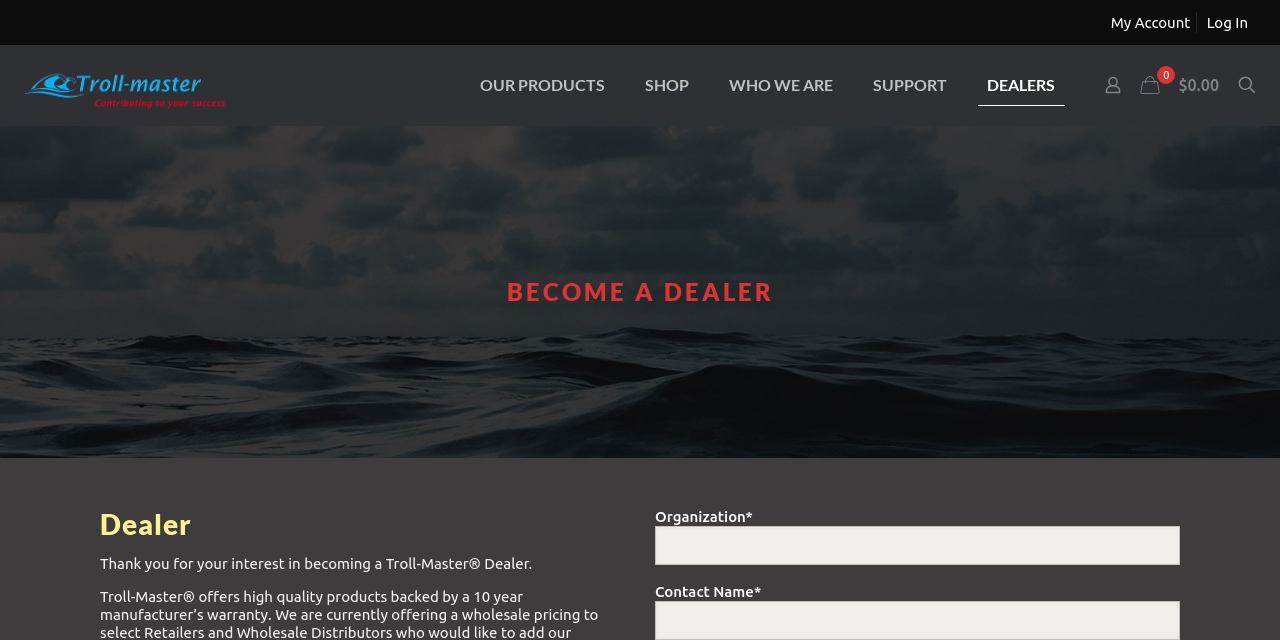Extract the bounding box coordinates for the UI element described as: "简体中文".

None